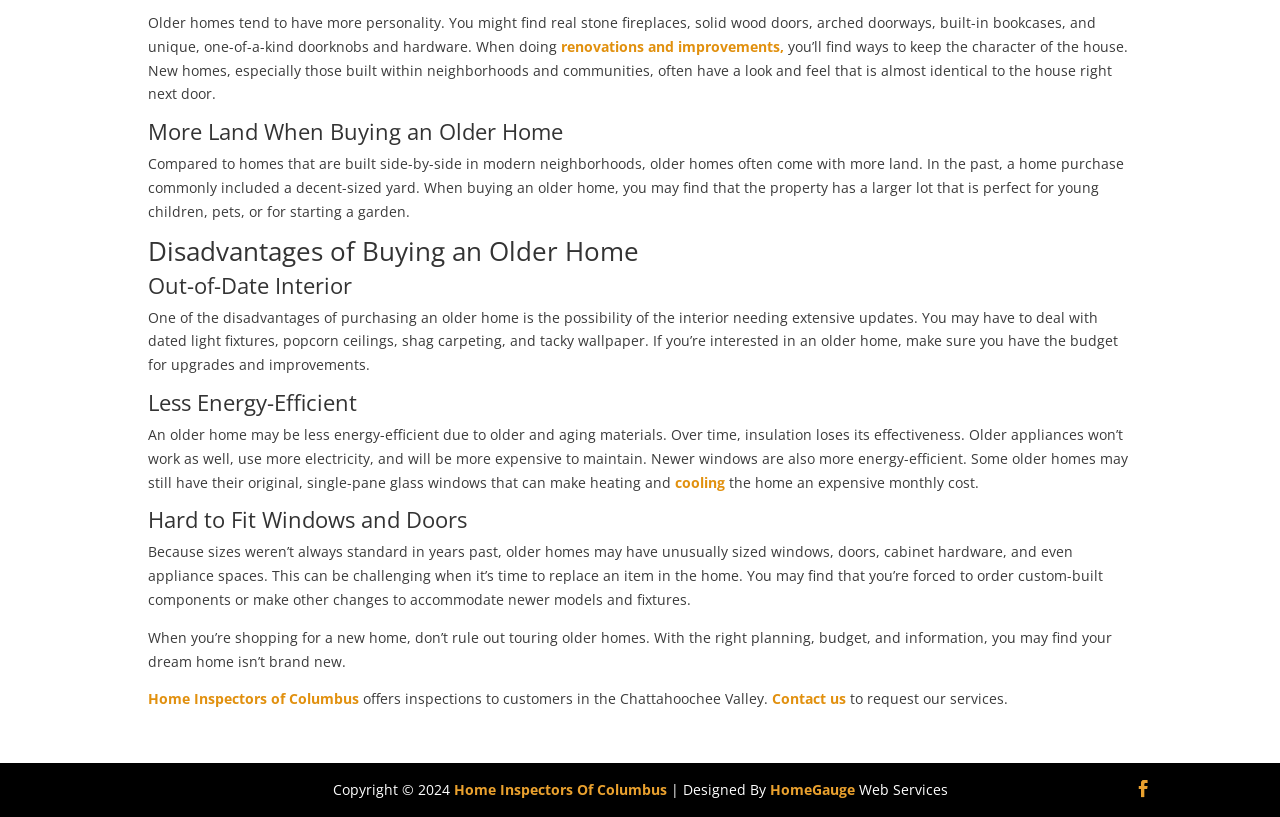Please reply with a single word or brief phrase to the question: 
Why may older homes be less energy-efficient?

older materials